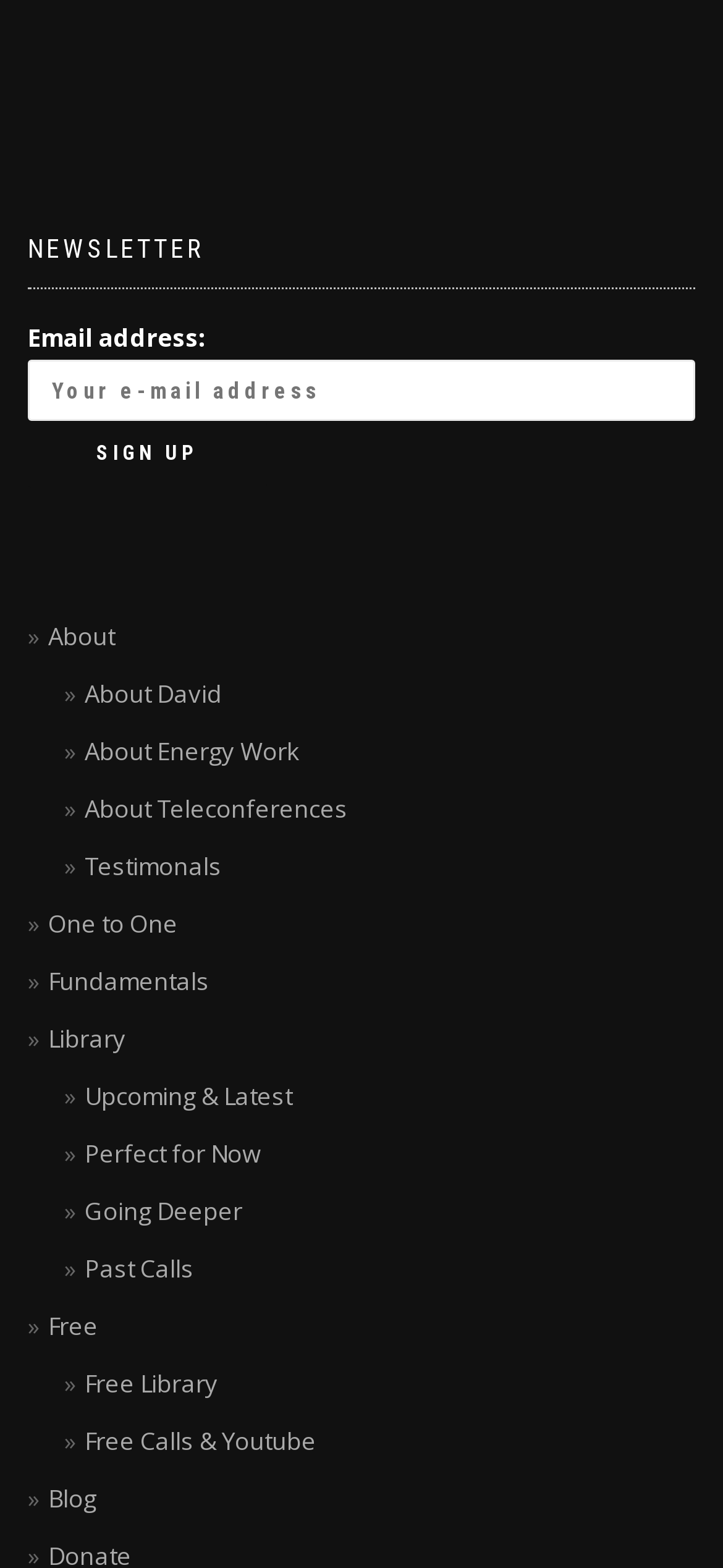Please identify the coordinates of the bounding box that should be clicked to fulfill this instruction: "Learn about David".

[0.117, 0.432, 0.306, 0.453]